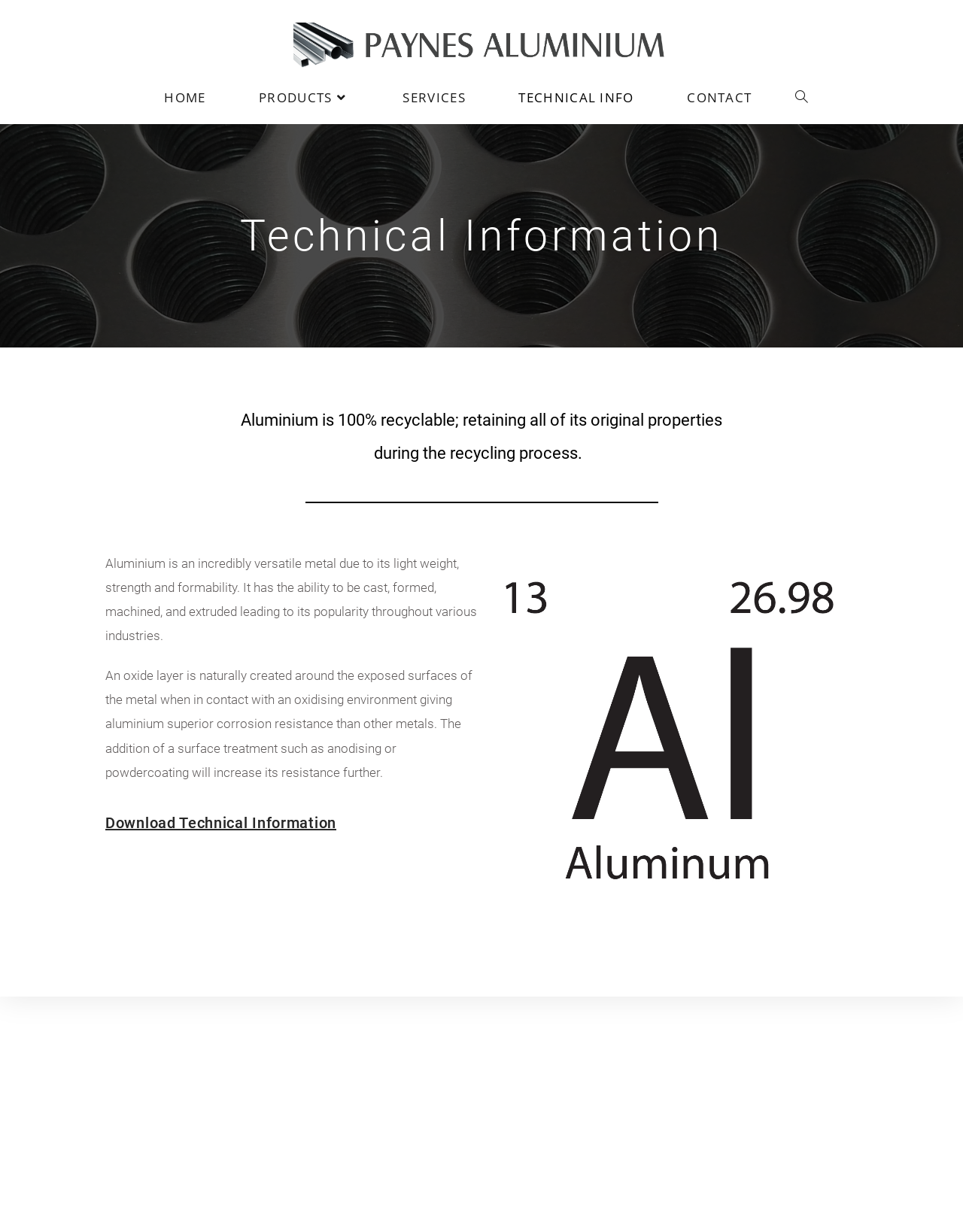Elaborate on the information and visuals displayed on the webpage.

The webpage is about Technical Information on Paynes Aluminium. At the top, there is a logo and a navigation menu with links to HOME, PRODUCTS, SERVICES, TECHNICAL INFO, and CONTACT. Below the navigation menu, there is a main section that contains an article with a heading "Technical Information". 

The article starts with a brief introduction to aluminium, mentioning its recyclability, versatility, and corrosion resistance. There are three paragraphs of text describing the properties of aluminium. Below the text, there is a link to download technical information and an image related to aluminium.

At the bottom of the page, there is a section with contact information for different locations: Mosgiel, Christchurch, Tauranga, and Auckland. Each location has its address, phone number, and email address listed. The section also mentions the opening hours for each location, which are Monday to Friday from 8:00 to 5:00 pm, except for Tauranga which closes at 4:30 pm. 

Finally, at the very bottom of the page, there is a copyright notice stating "© 2024 Paynes Aluminium Ltd. All Rights Reserved".